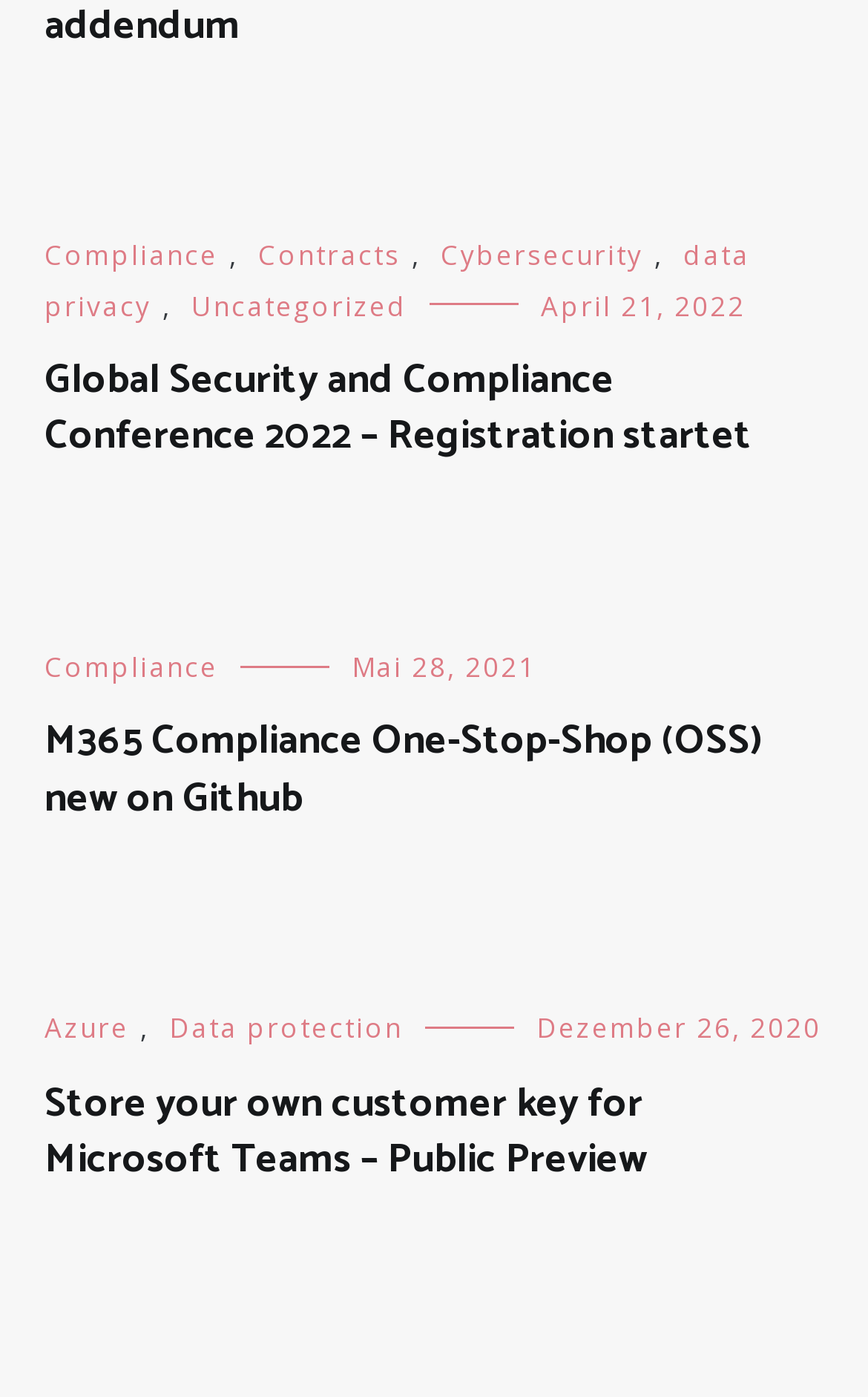What is the topic of the latest article?
Using the image as a reference, answer the question in detail.

I looked at the first article element [151] and found a heading element [365] with the text 'Global Security and Compliance Conference 2022 – Registration startet'. This suggests that the topic of the latest article is the Global Security and Compliance Conference 2022.